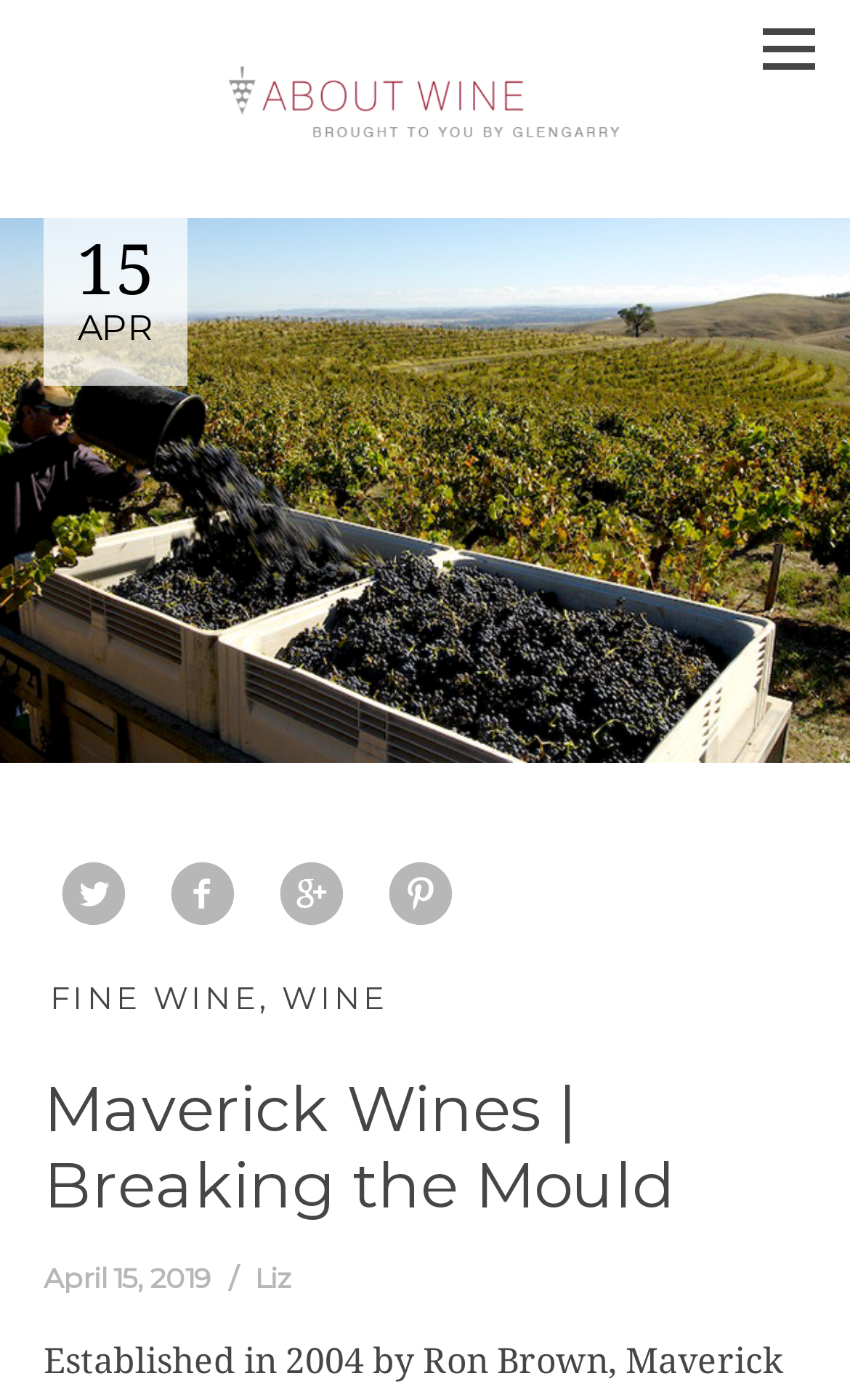Using the provided element description: "FINE WINE", identify the bounding box coordinates. The coordinates should be four floats between 0 and 1 in the order [left, top, right, bottom].

[0.059, 0.699, 0.305, 0.727]